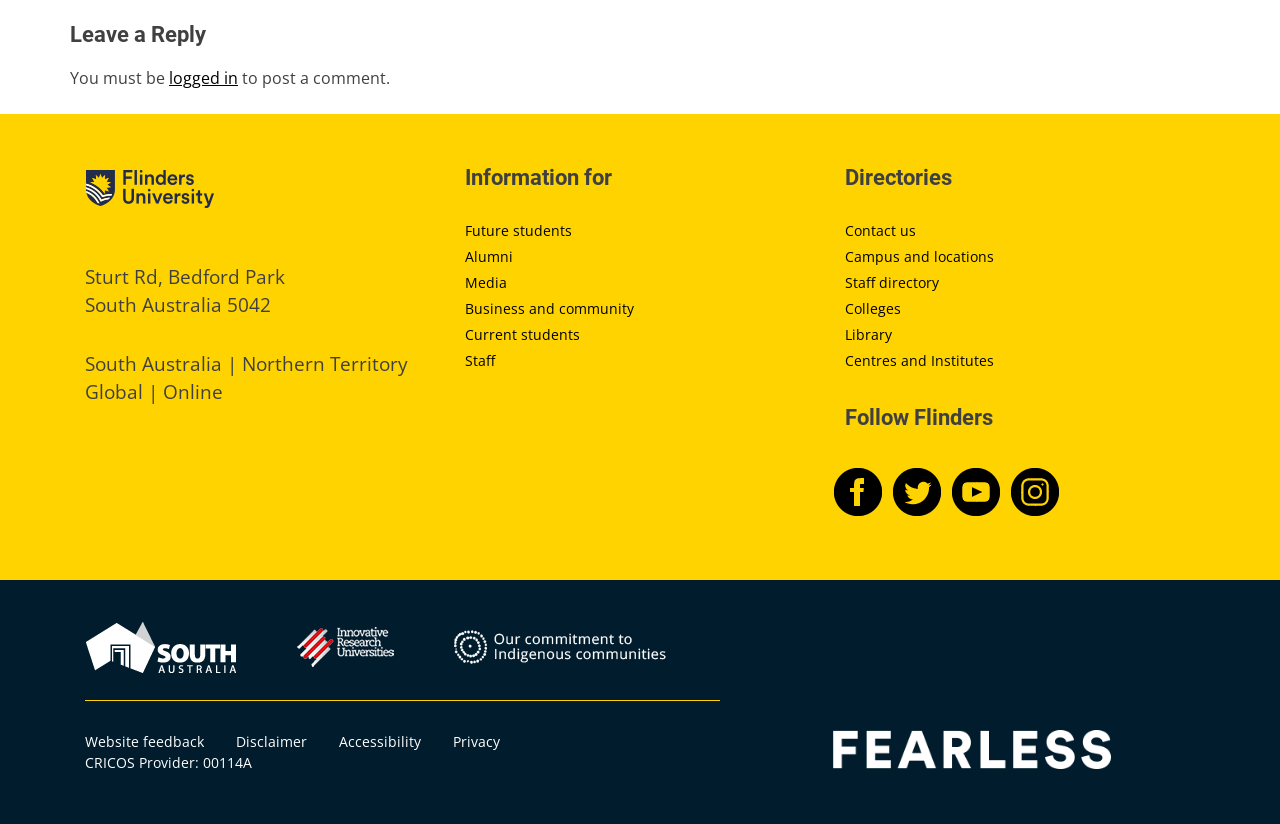Provide a brief response using a word or short phrase to this question:
What is the name of the university?

Flinders University